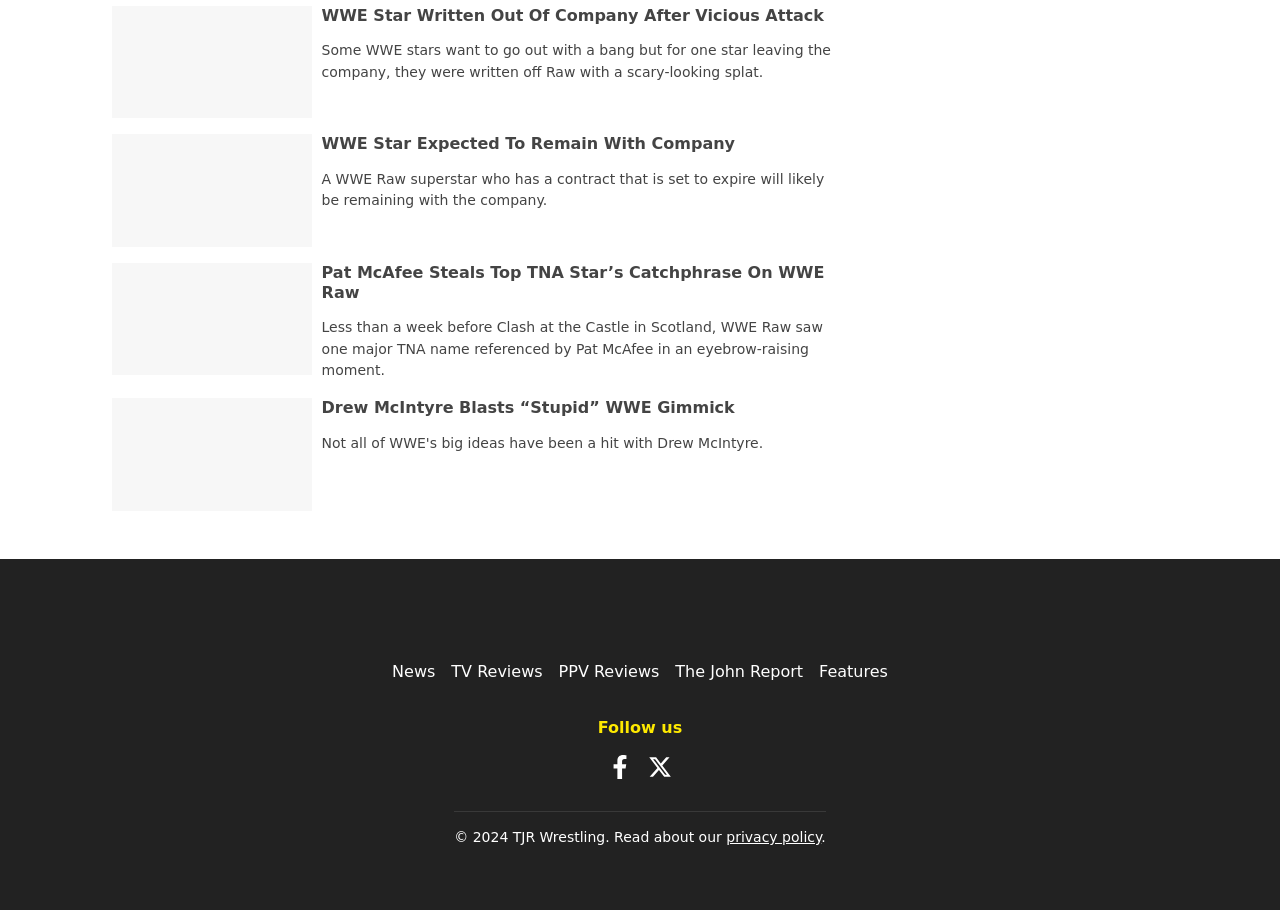Please give a succinct answer using a single word or phrase:
What year is the copyright for?

2024